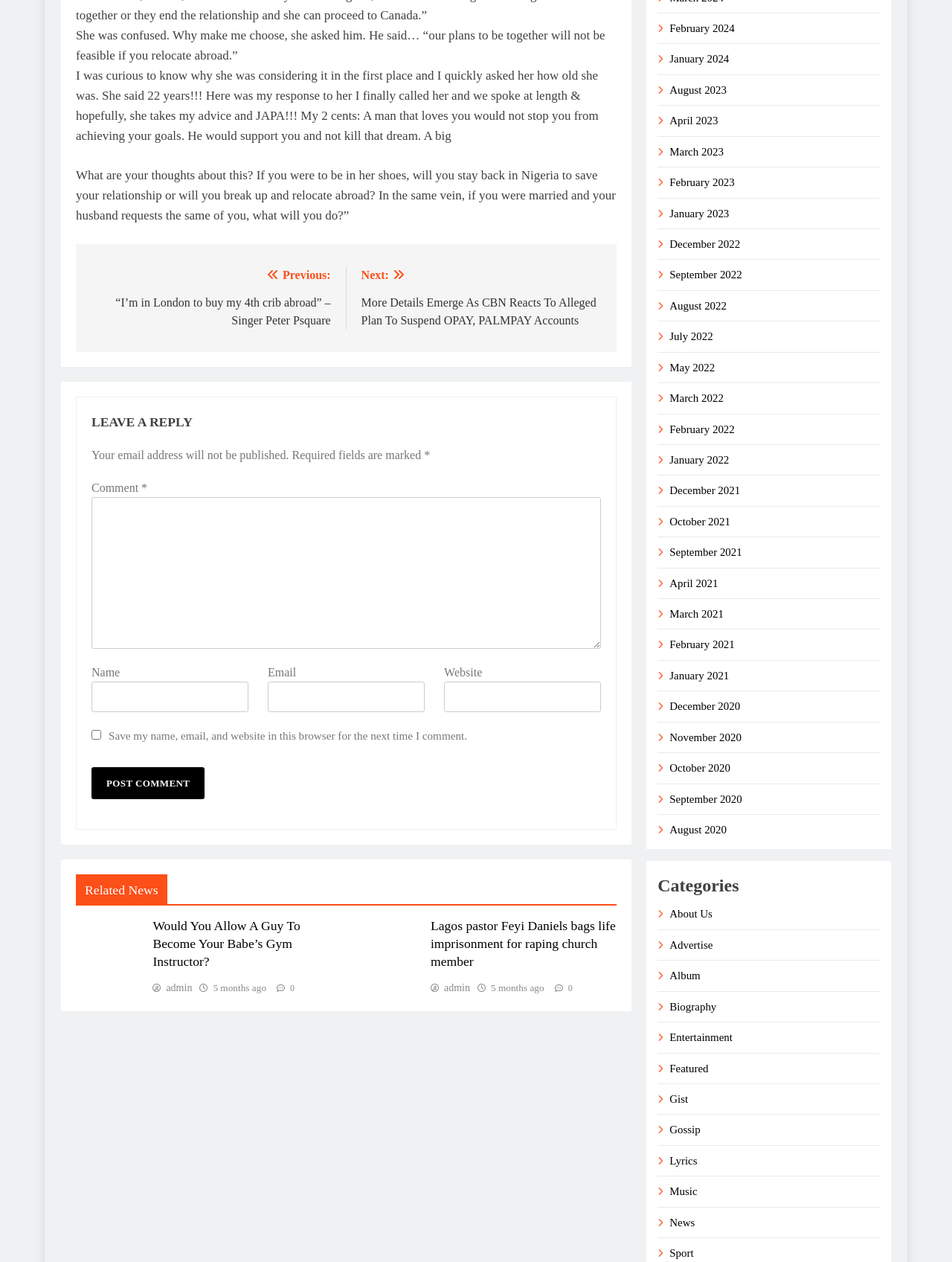Respond with a single word or phrase:
How old is the woman in the article?

22 years